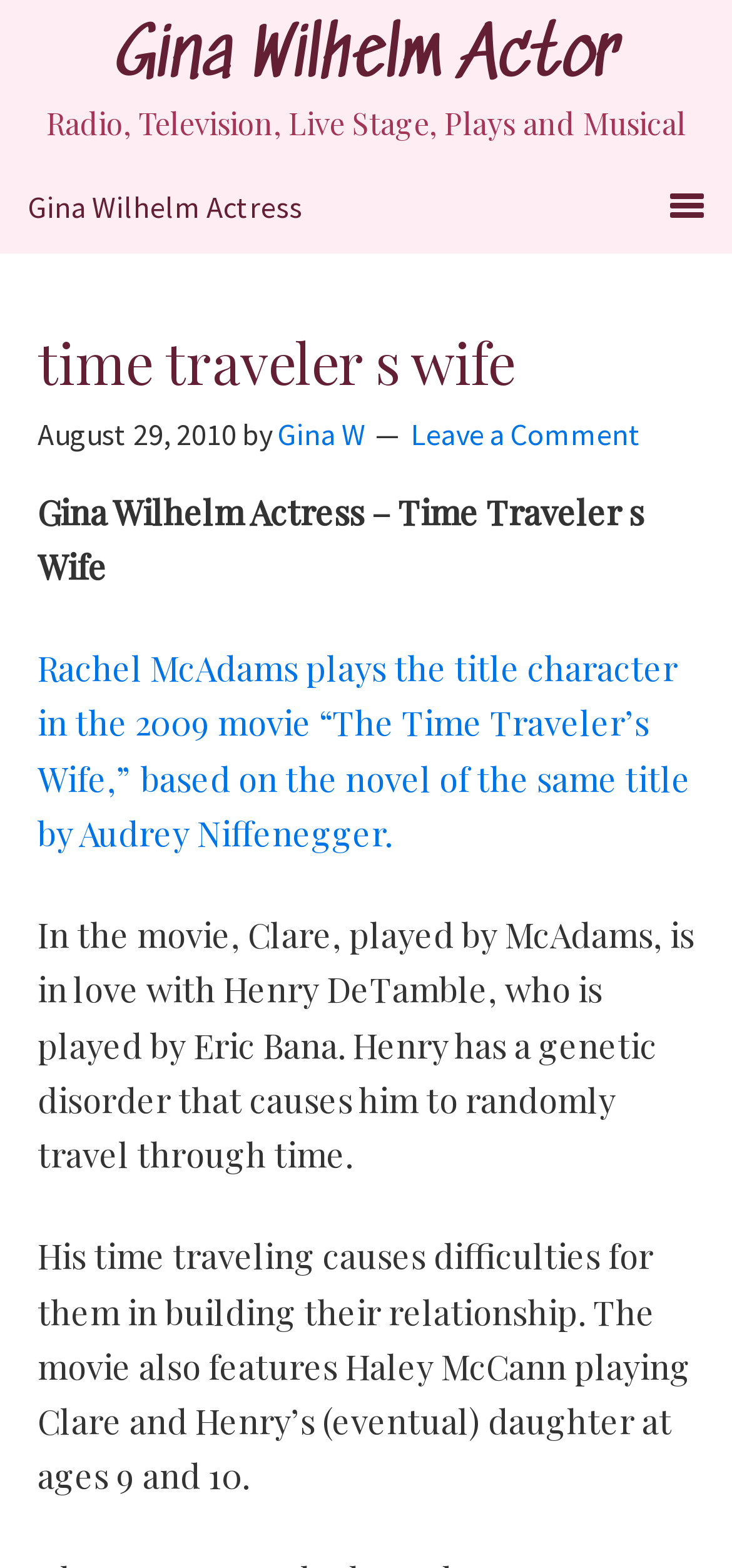Who is the author of the novel?
Please respond to the question with as much detail as possible.

I found the answer by reading the text in the webpage, specifically the sentence 'Rachel McAdams plays the title character in the 2009 movie “The Time Traveler’s Wife,” based on the novel of the same title by Audrey Niffenegger.'